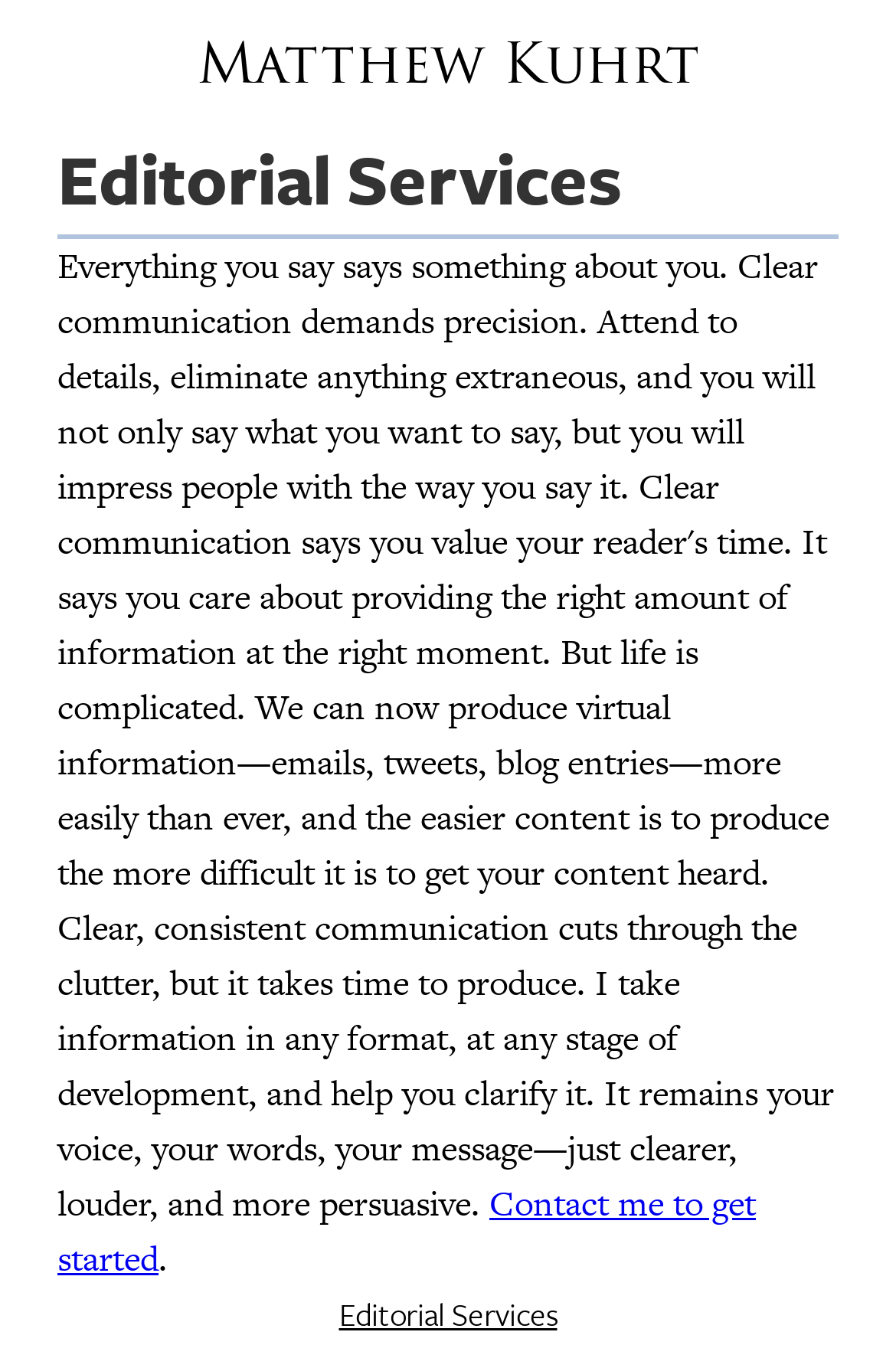What is the name of the person offering editorial services?
Look at the screenshot and respond with one word or a short phrase.

Matthew Kuhrt